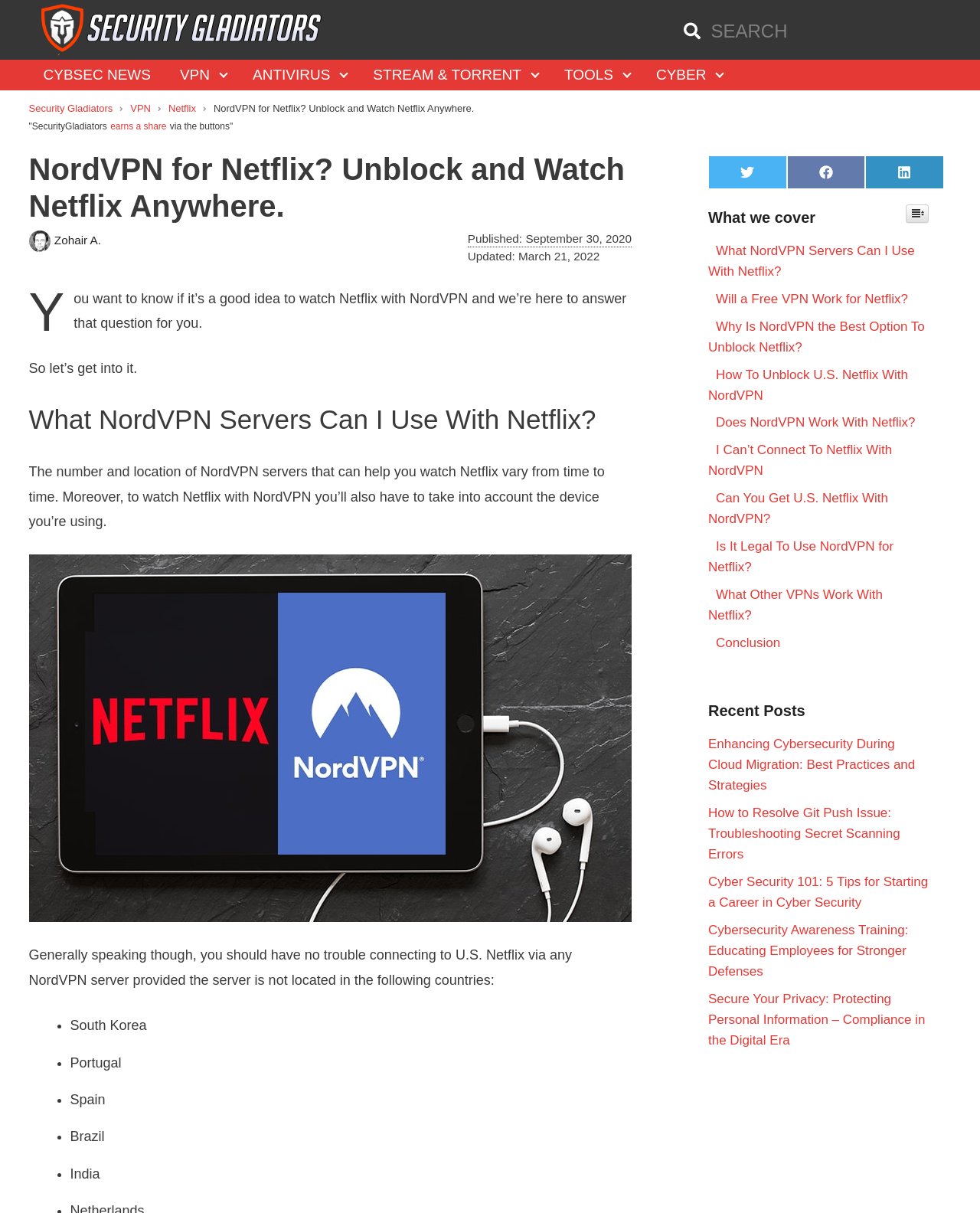Please find the bounding box coordinates of the element that must be clicked to perform the given instruction: "View recent posts". The coordinates should be four float numbers from 0 to 1, i.e., [left, top, right, bottom].

None